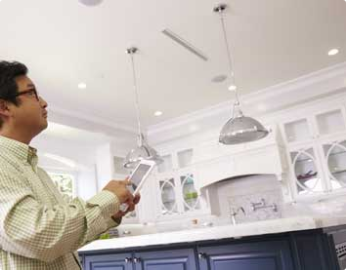What is the man likely using to control the lighting system?
From the details in the image, answer the question comprehensively.

The question asks about the device the man is using to control the lighting system. Based on the caption, it is stated that the man is likely using a smart device to control the lighting system, which is a key aspect of home automation.